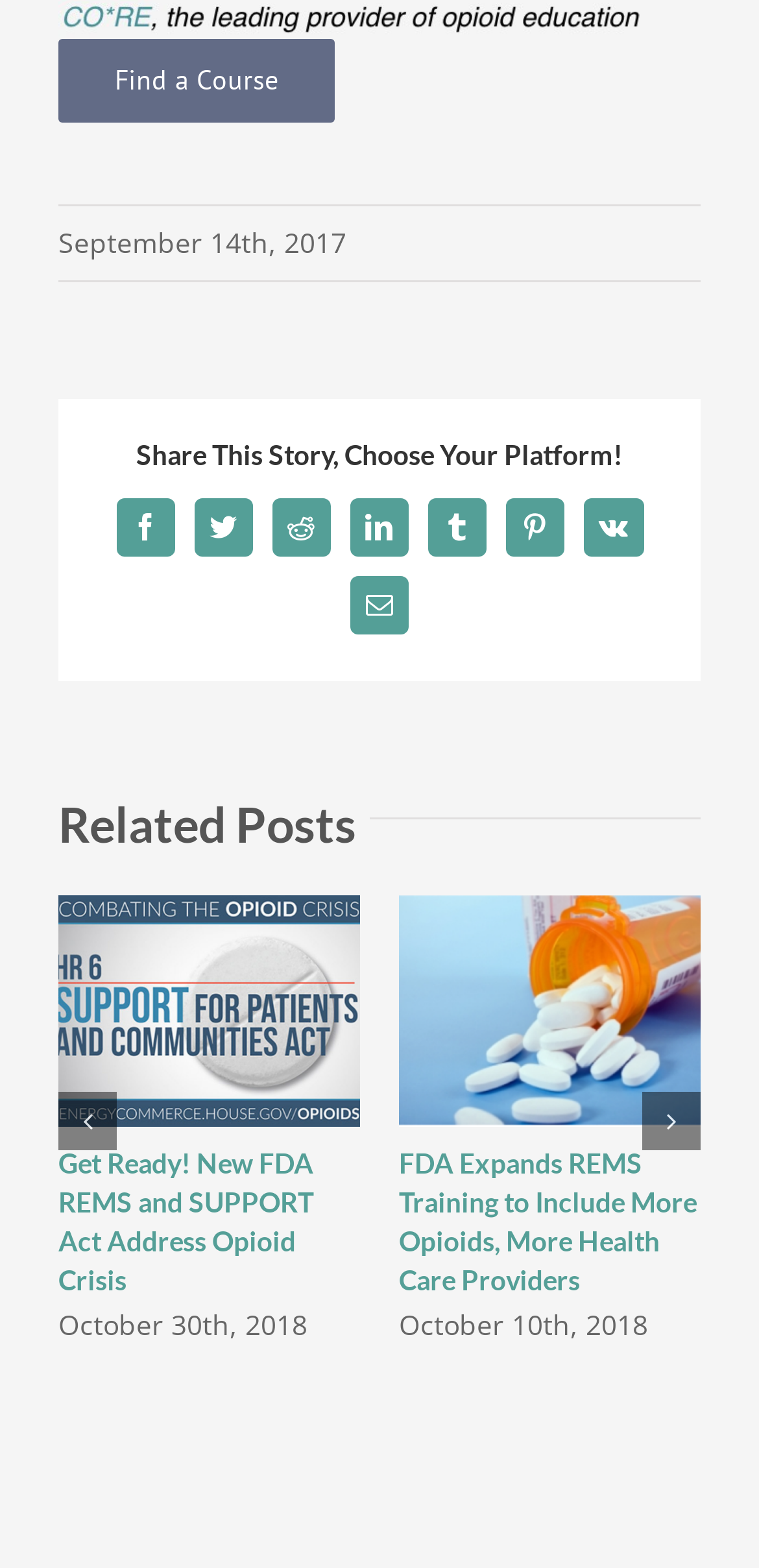Find and indicate the bounding box coordinates of the region you should select to follow the given instruction: "View related post 'Get Ready! New FDA REMS and SUPPORT Act Address Opioid Crisis'".

[0.077, 0.571, 0.474, 0.595]